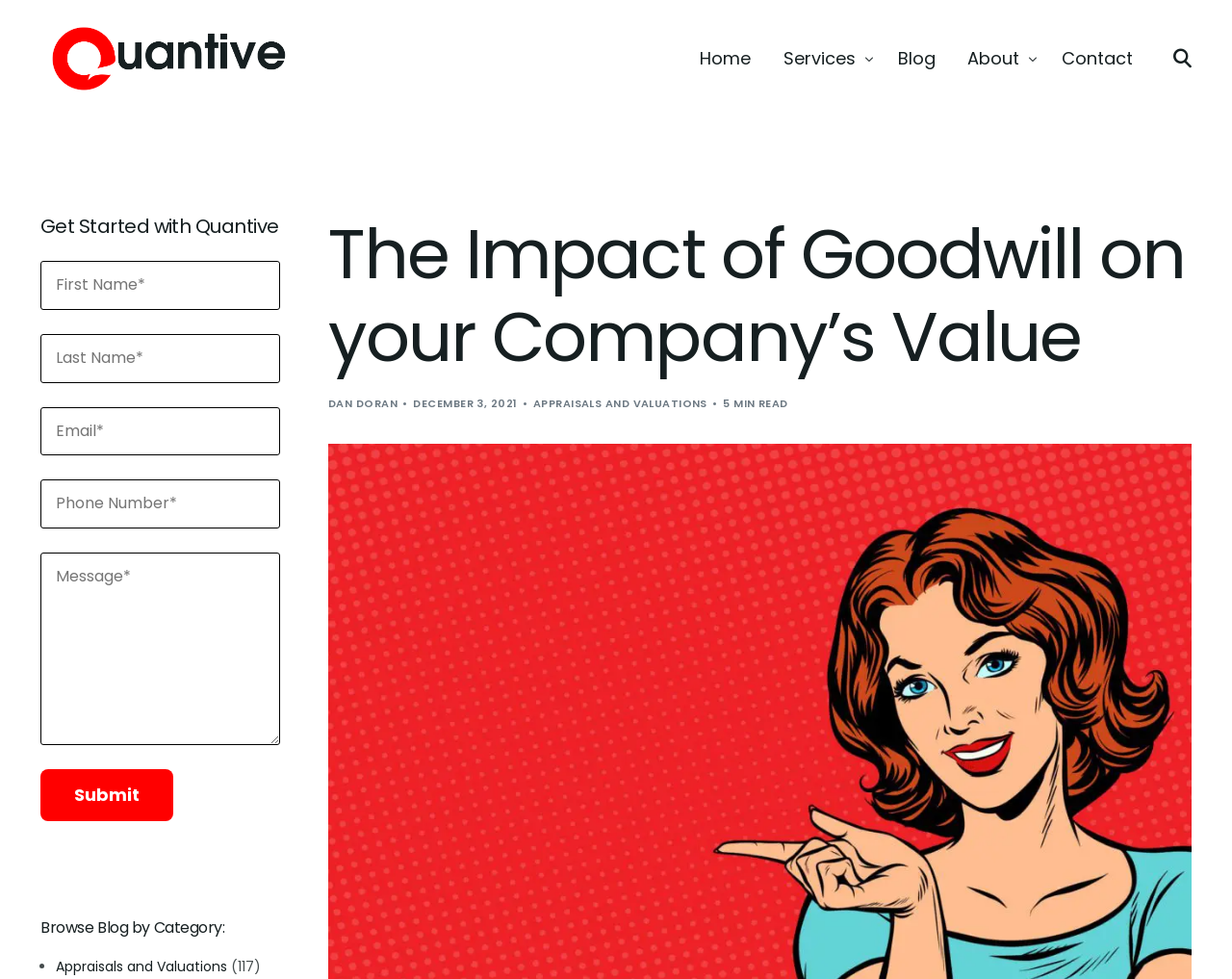Locate the bounding box coordinates of the area that needs to be clicked to fulfill the following instruction: "Get started with Quantive". The coordinates should be in the format of four float numbers between 0 and 1, namely [left, top, right, bottom].

[0.033, 0.217, 0.227, 0.864]